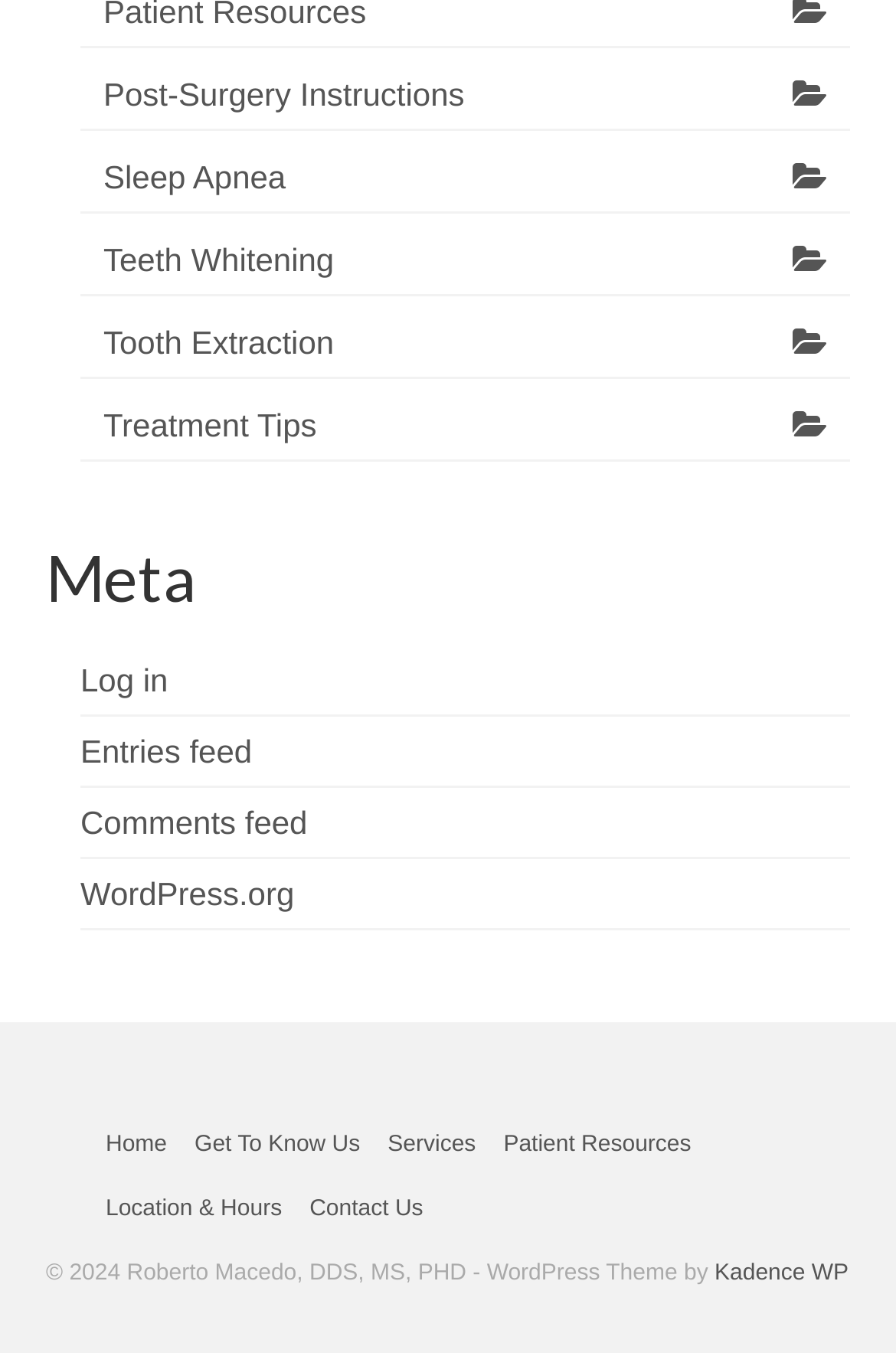Locate the bounding box of the user interface element based on this description: "Services".

[0.417, 0.824, 0.546, 0.872]